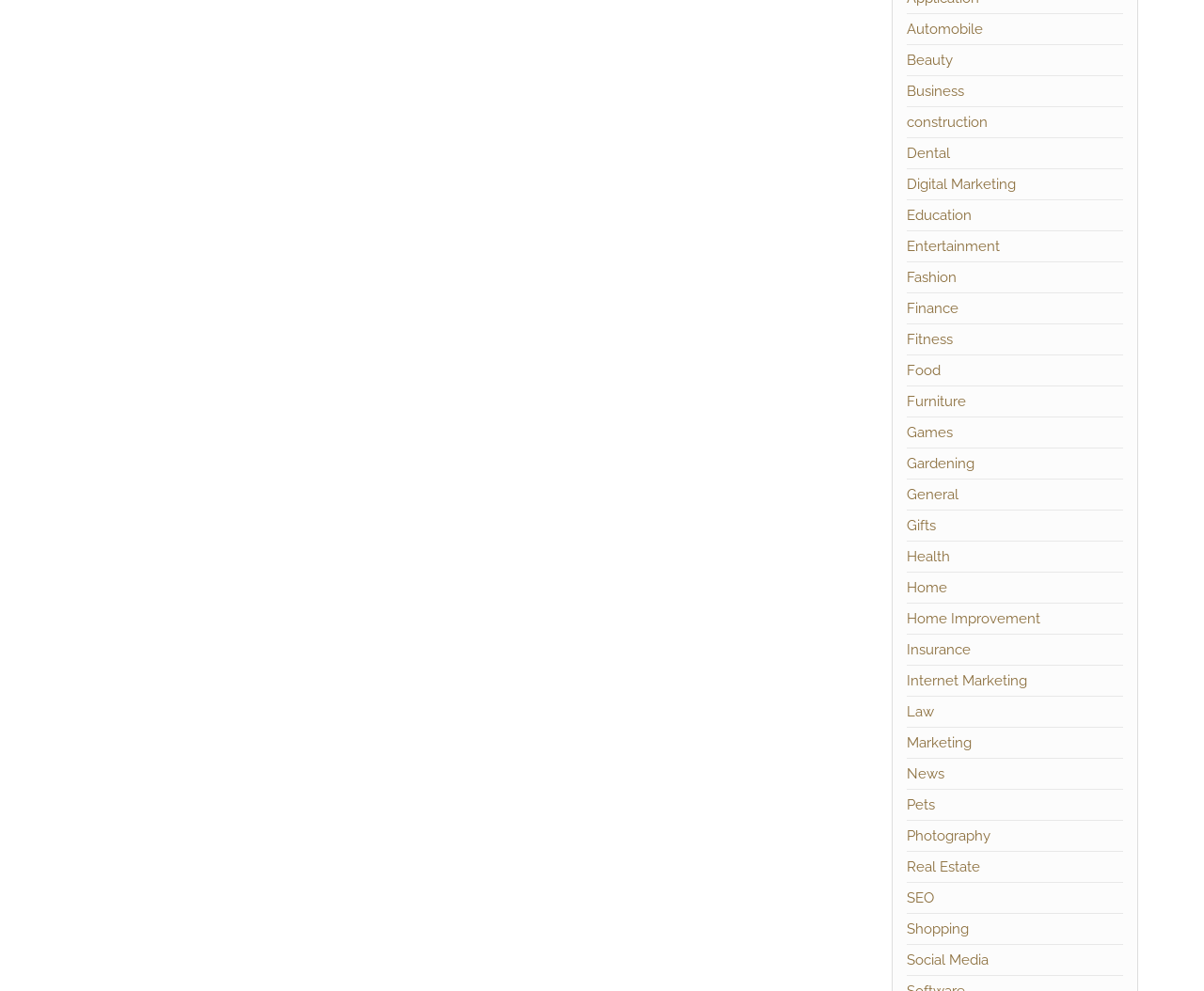Identify the bounding box coordinates necessary to click and complete the given instruction: "Go to Social Media".

[0.753, 0.96, 0.821, 0.977]